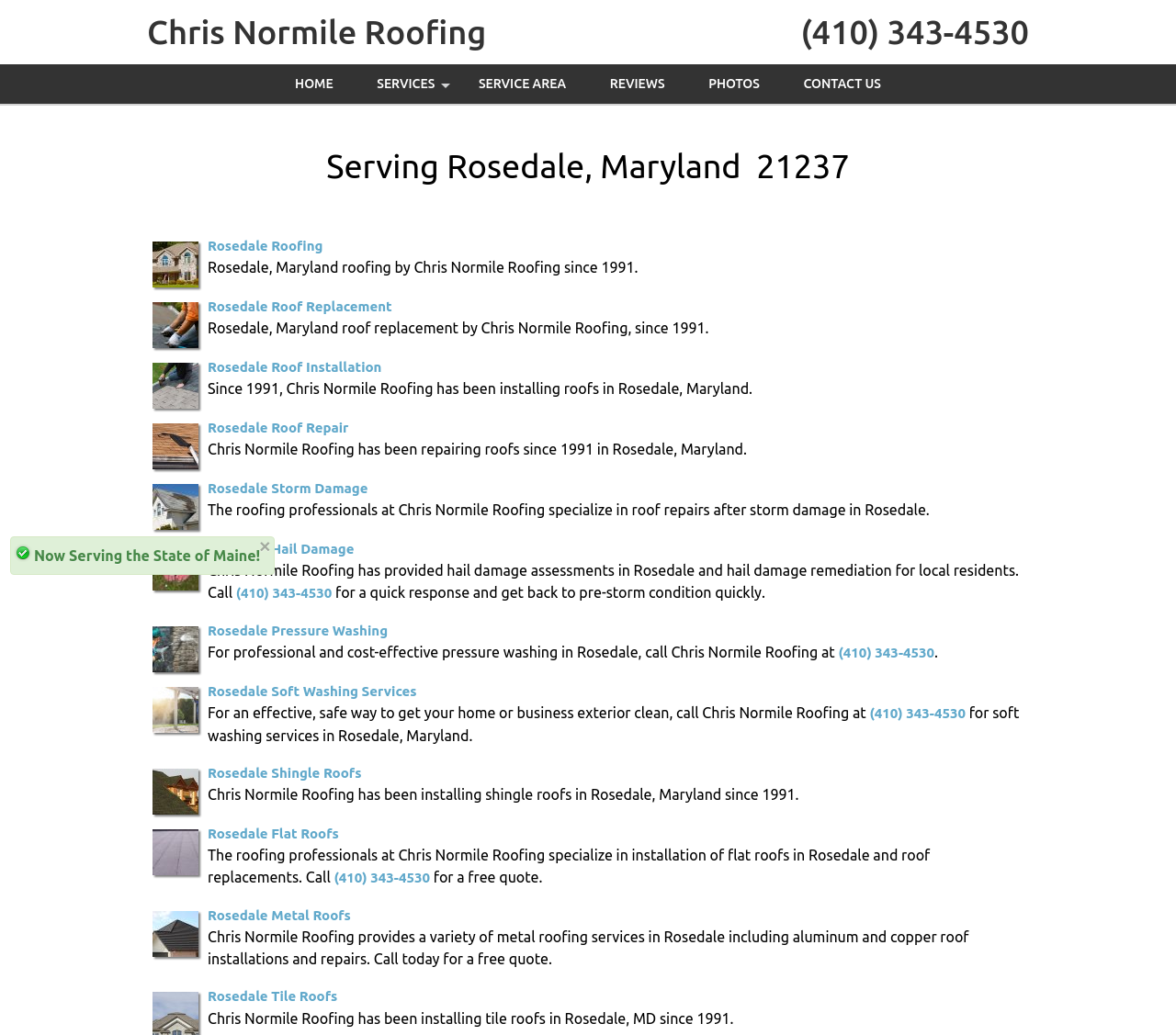Provide the bounding box coordinates of the area you need to click to execute the following instruction: "Get a quote for Rosedale Metal Roofs".

[0.177, 0.876, 0.298, 0.891]